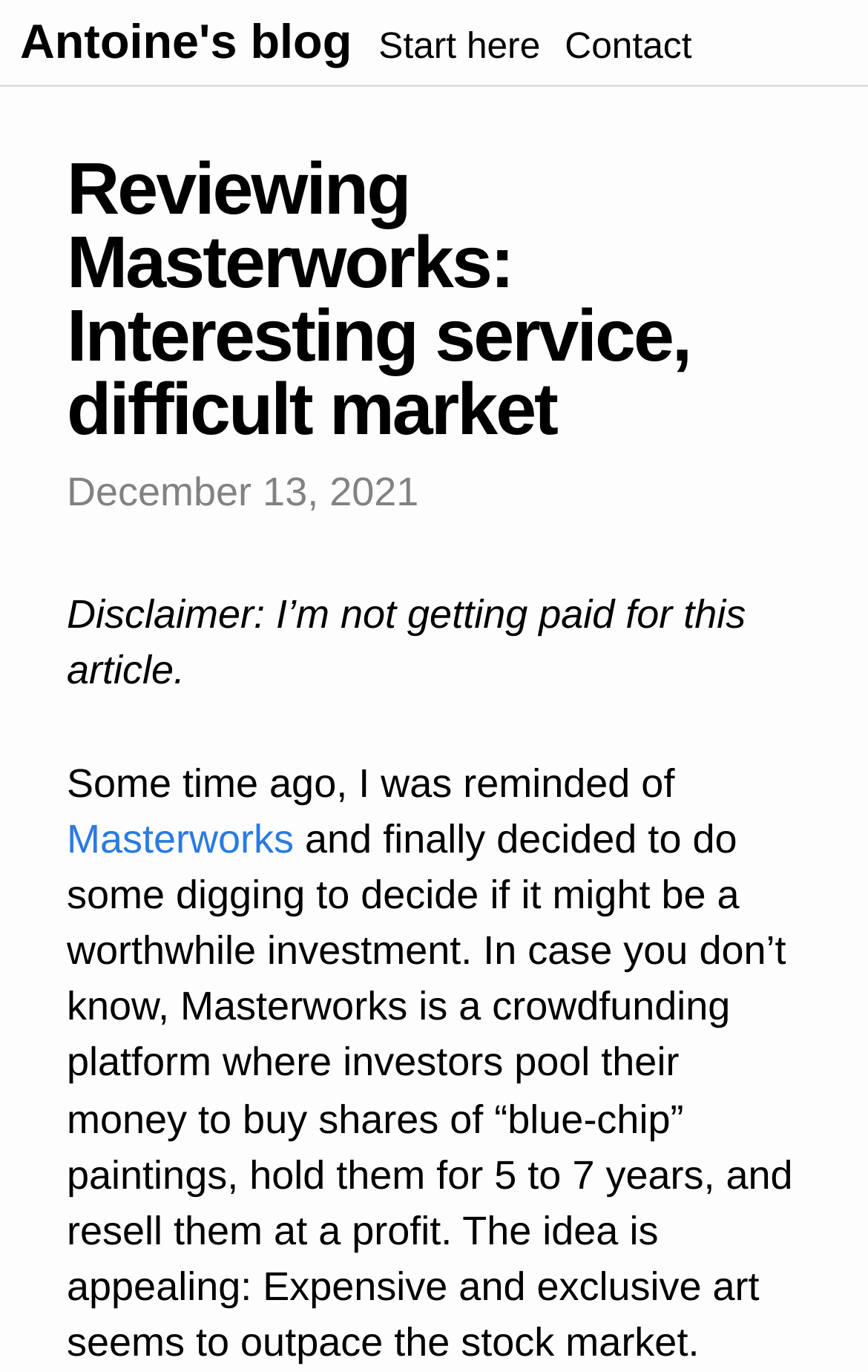Please answer the following question using a single word or phrase: 
What is the platform being reviewed?

Masterworks